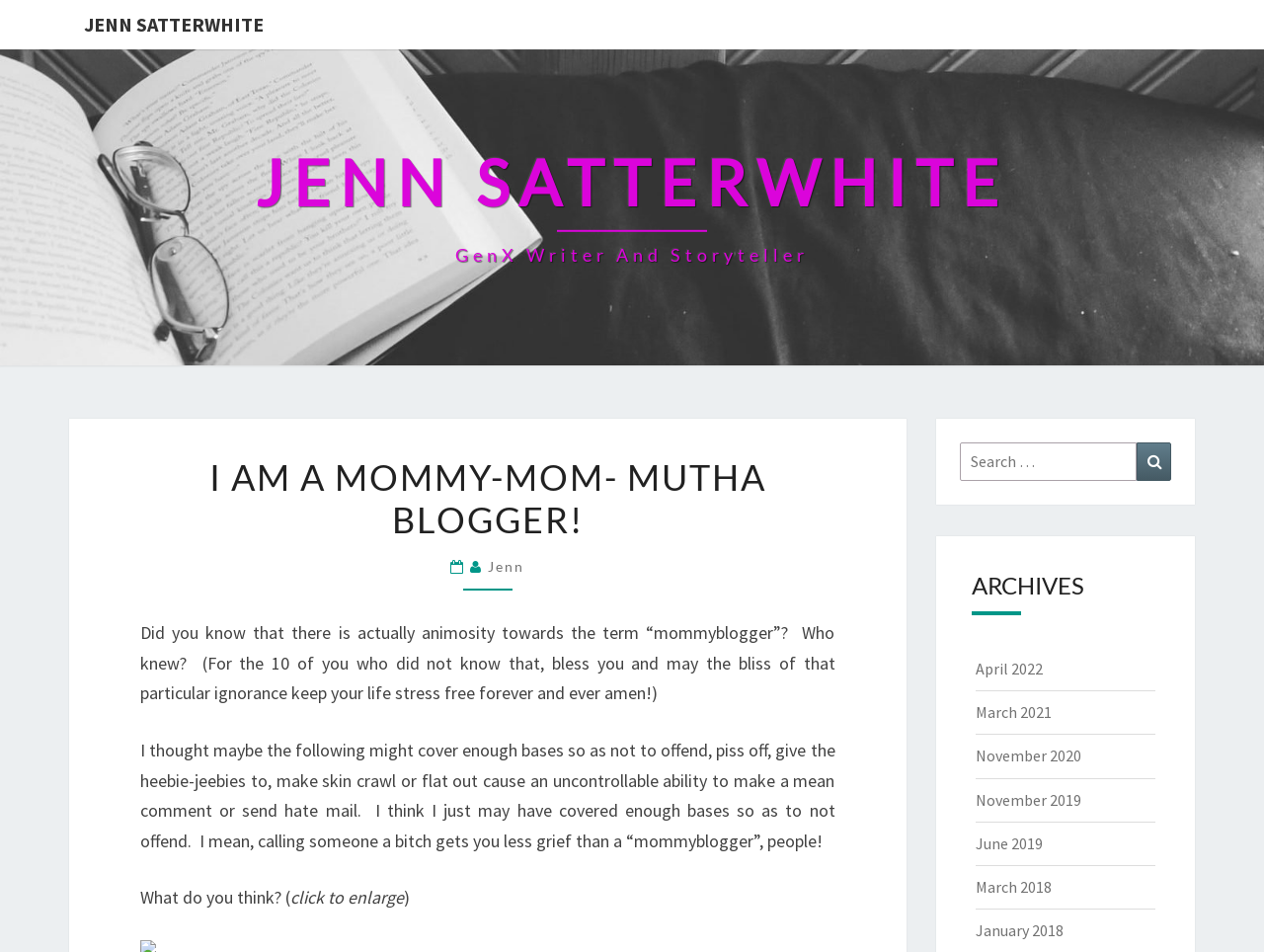Please identify the bounding box coordinates of the element that needs to be clicked to perform the following instruction: "Read Jenn's latest blog post".

[0.111, 0.583, 0.661, 0.608]